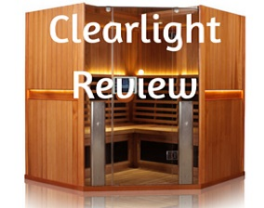What is the material used to construct the sauna? Look at the image and give a one-word or short phrase answer.

High-quality wood